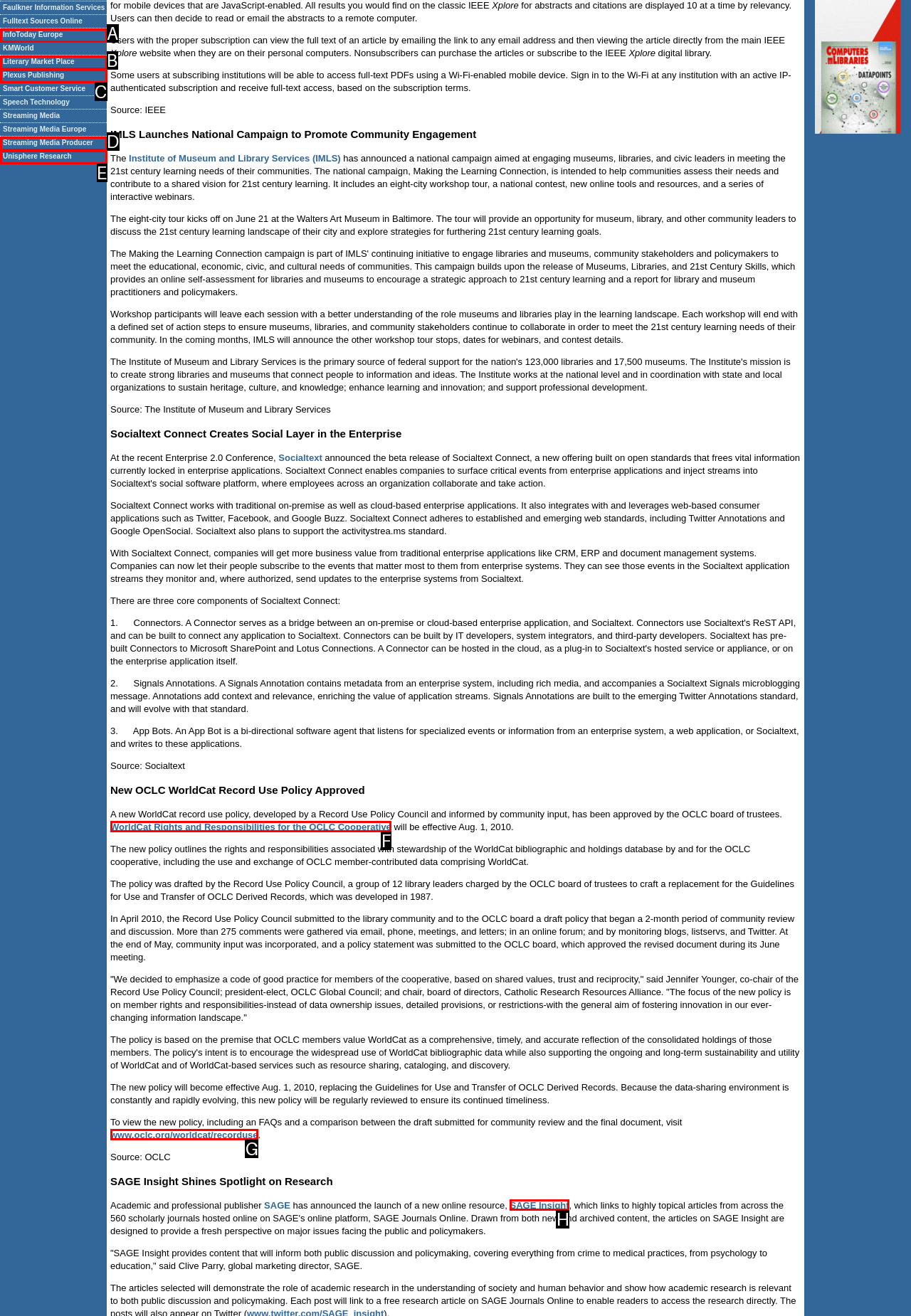Based on the description alt="fauxGR170", identify the most suitable HTML element from the options. Provide your answer as the corresponding letter.

None